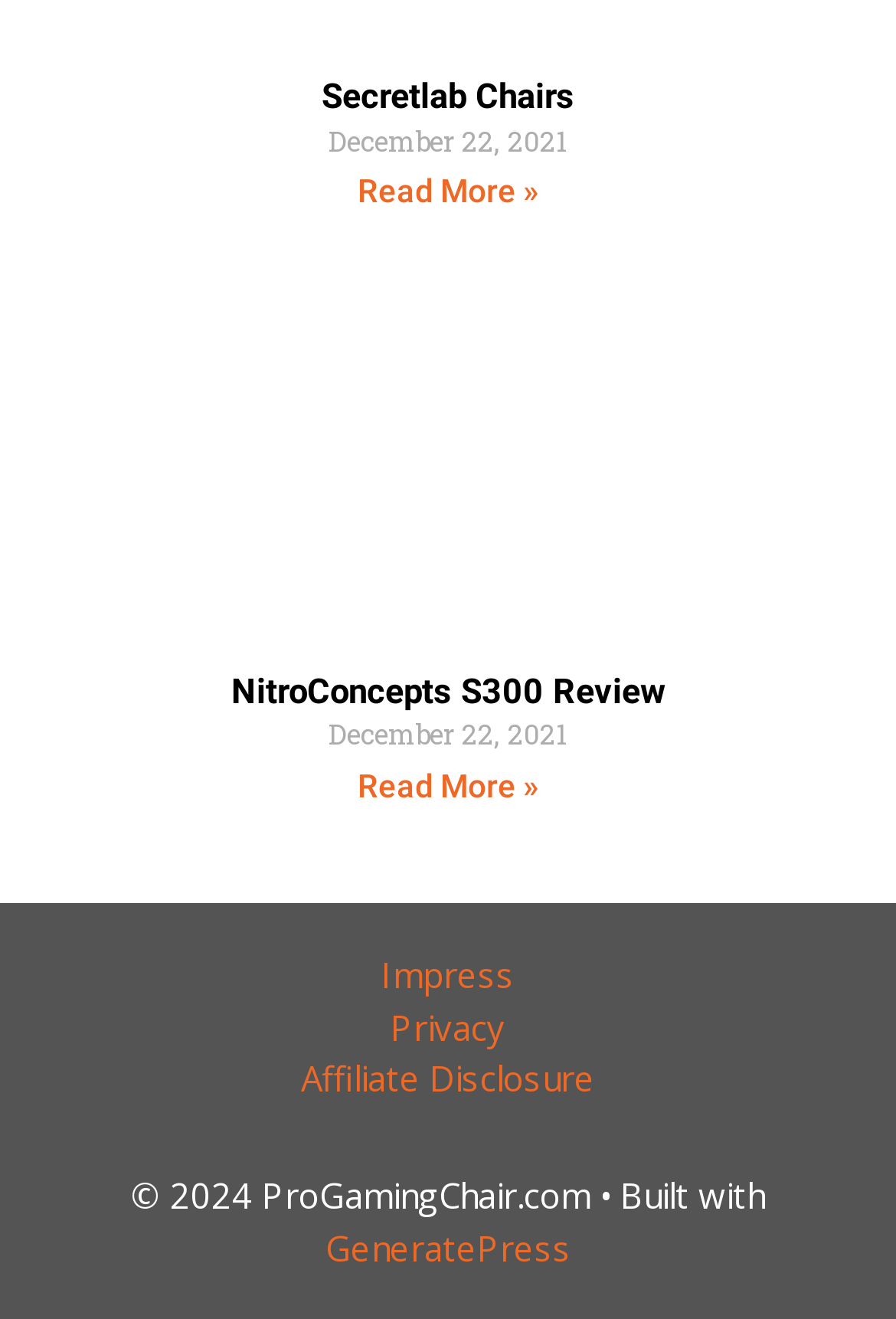Identify the bounding box coordinates of the section to be clicked to complete the task described by the following instruction: "Click on the link to read more about NitroConcepts S300 Review". The coordinates should be four float numbers between 0 and 1, formatted as [left, top, right, bottom].

[0.258, 0.508, 0.742, 0.54]